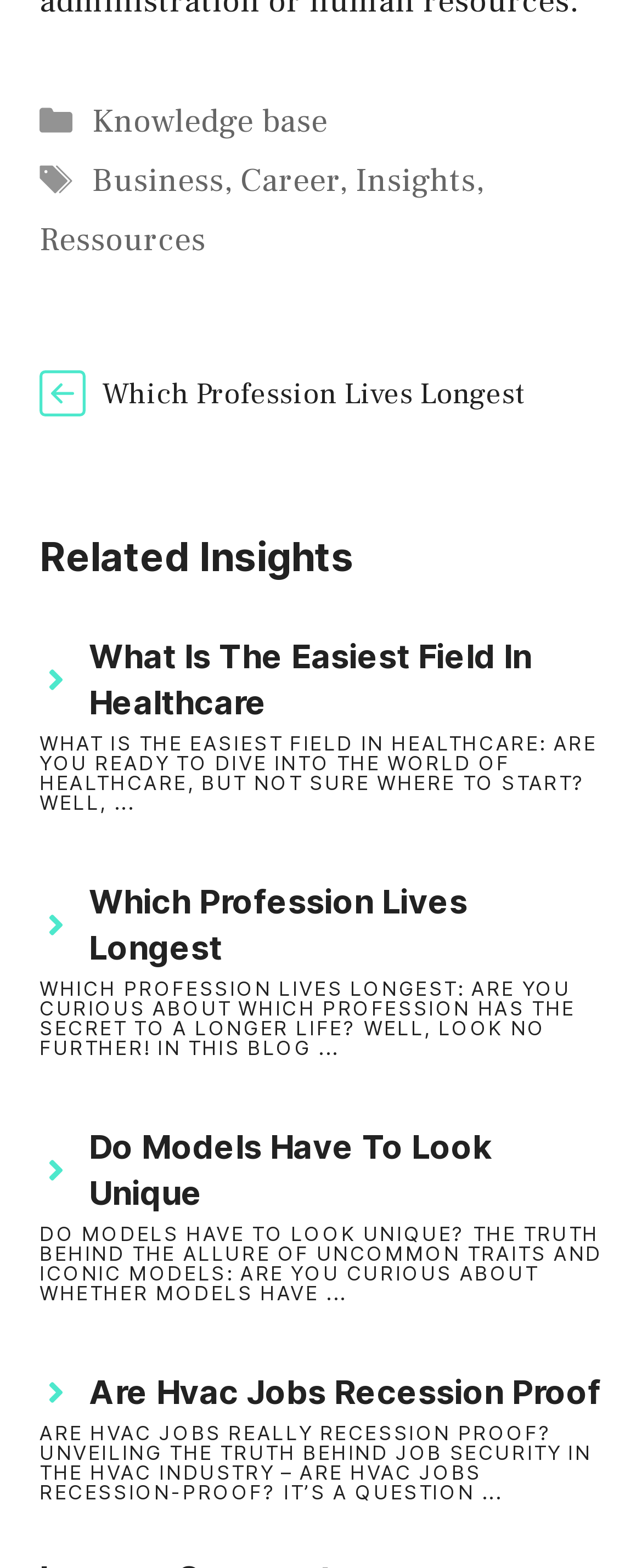Please predict the bounding box coordinates of the element's region where a click is necessary to complete the following instruction: "Visit the 'Business' category". The coordinates should be represented by four float numbers between 0 and 1, i.e., [left, top, right, bottom].

[0.144, 0.102, 0.349, 0.13]